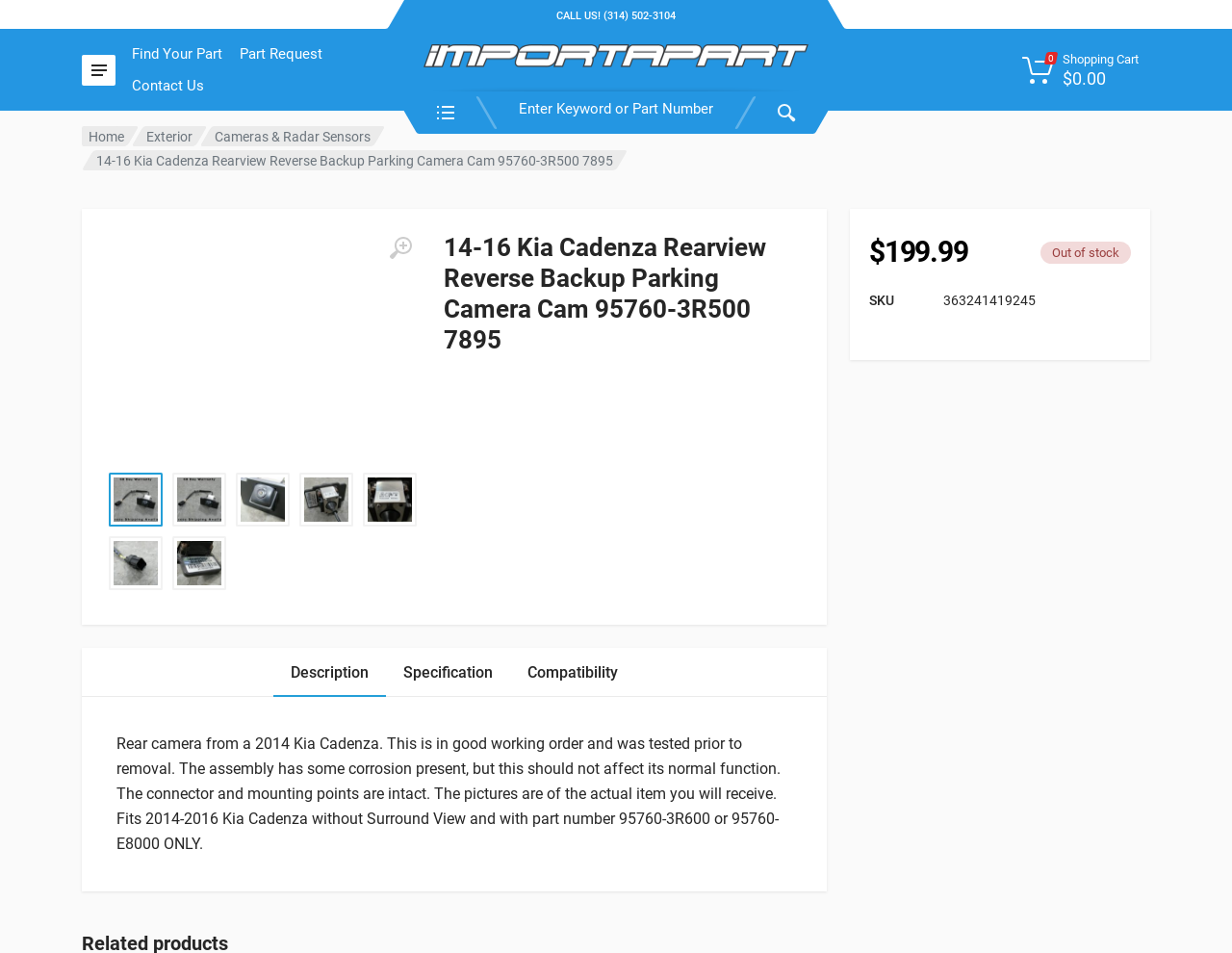Please provide a comprehensive answer to the question based on the screenshot: What is the price of the Kia Cadenza Rearview Reverse Backup Parking Camera?

I found the price by looking at the section of the webpage that displays the product information. The price is clearly mentioned as '$199.99'.